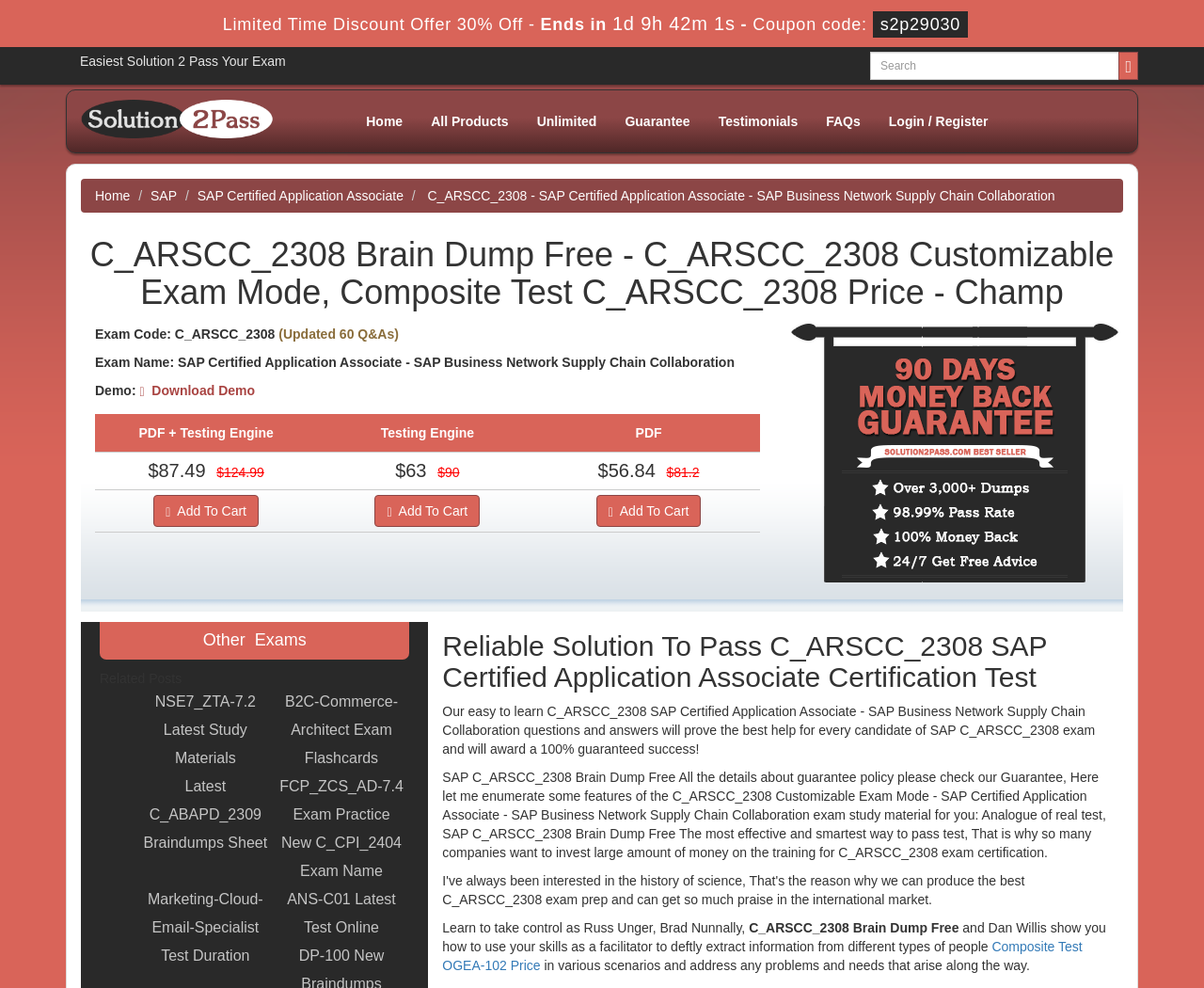Please determine the bounding box coordinates for the UI element described here. Use the format (top-left x, top-left y, bottom-right x, bottom-right y) with values bounded between 0 and 1: SAP

[0.125, 0.19, 0.147, 0.206]